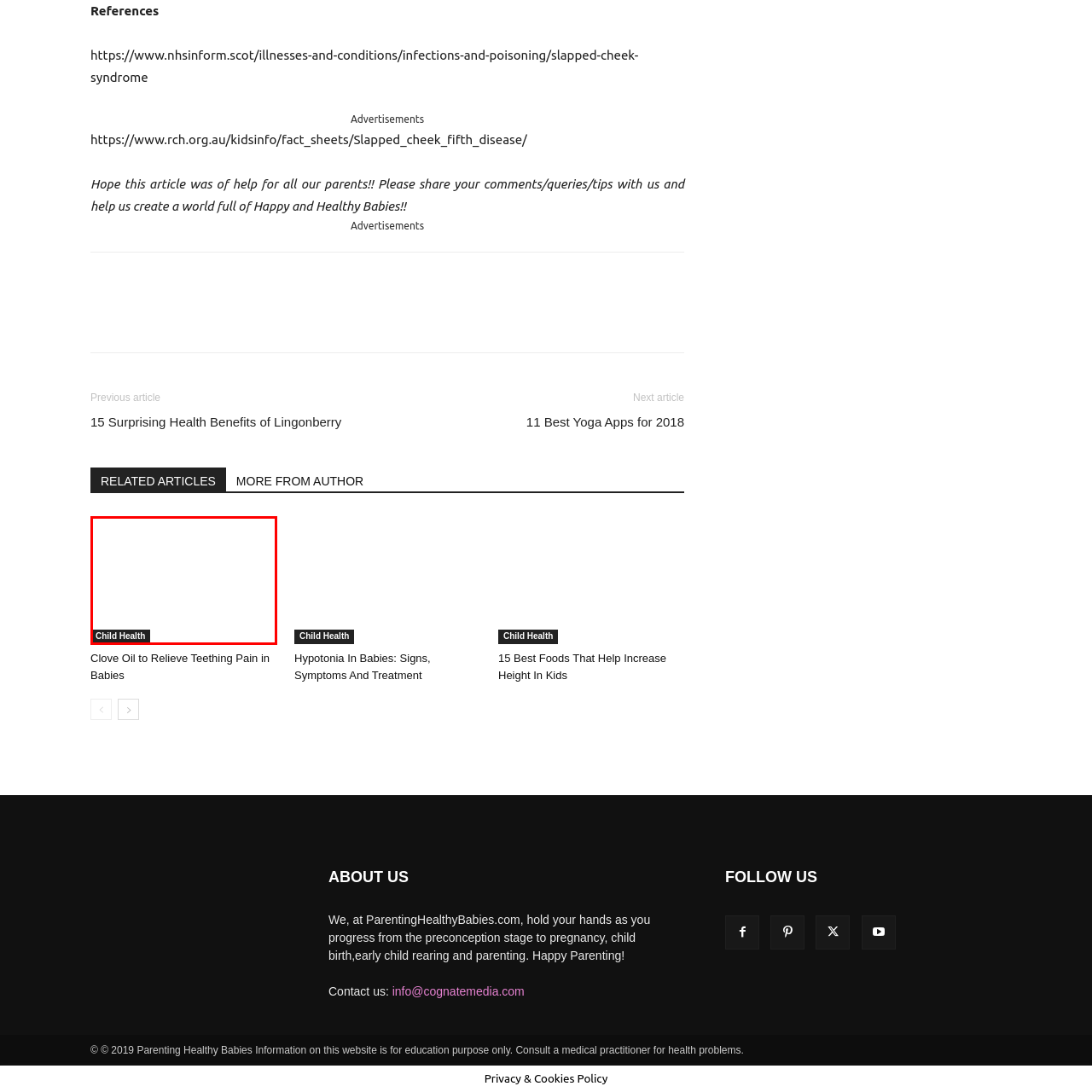Who is the target audience of this resource?
Analyze the image within the red frame and provide a concise answer using only one word or a short phrase.

Parents and caregivers